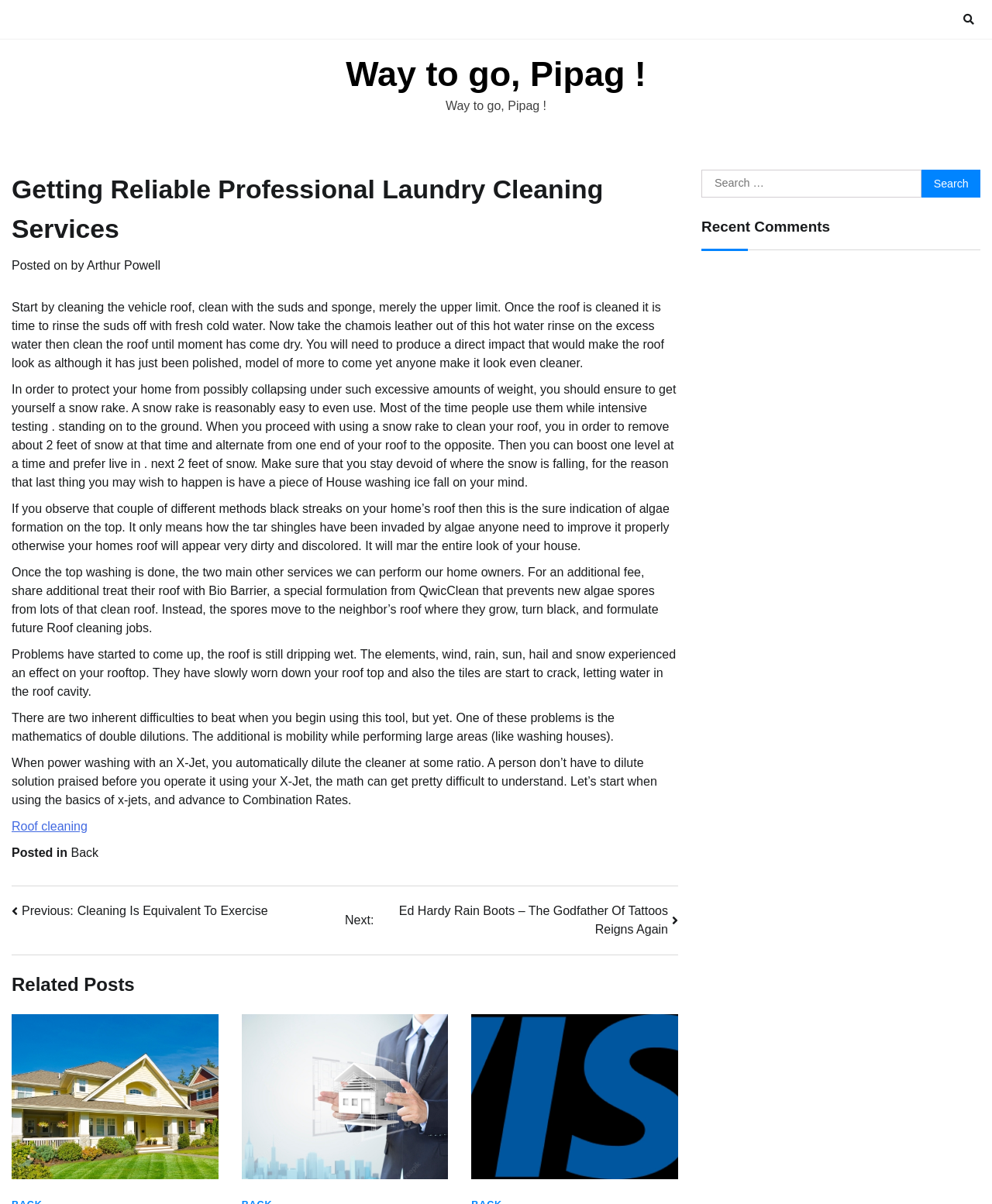Can you determine the bounding box coordinates of the area that needs to be clicked to fulfill the following instruction: "View Mold Removal services"?

None